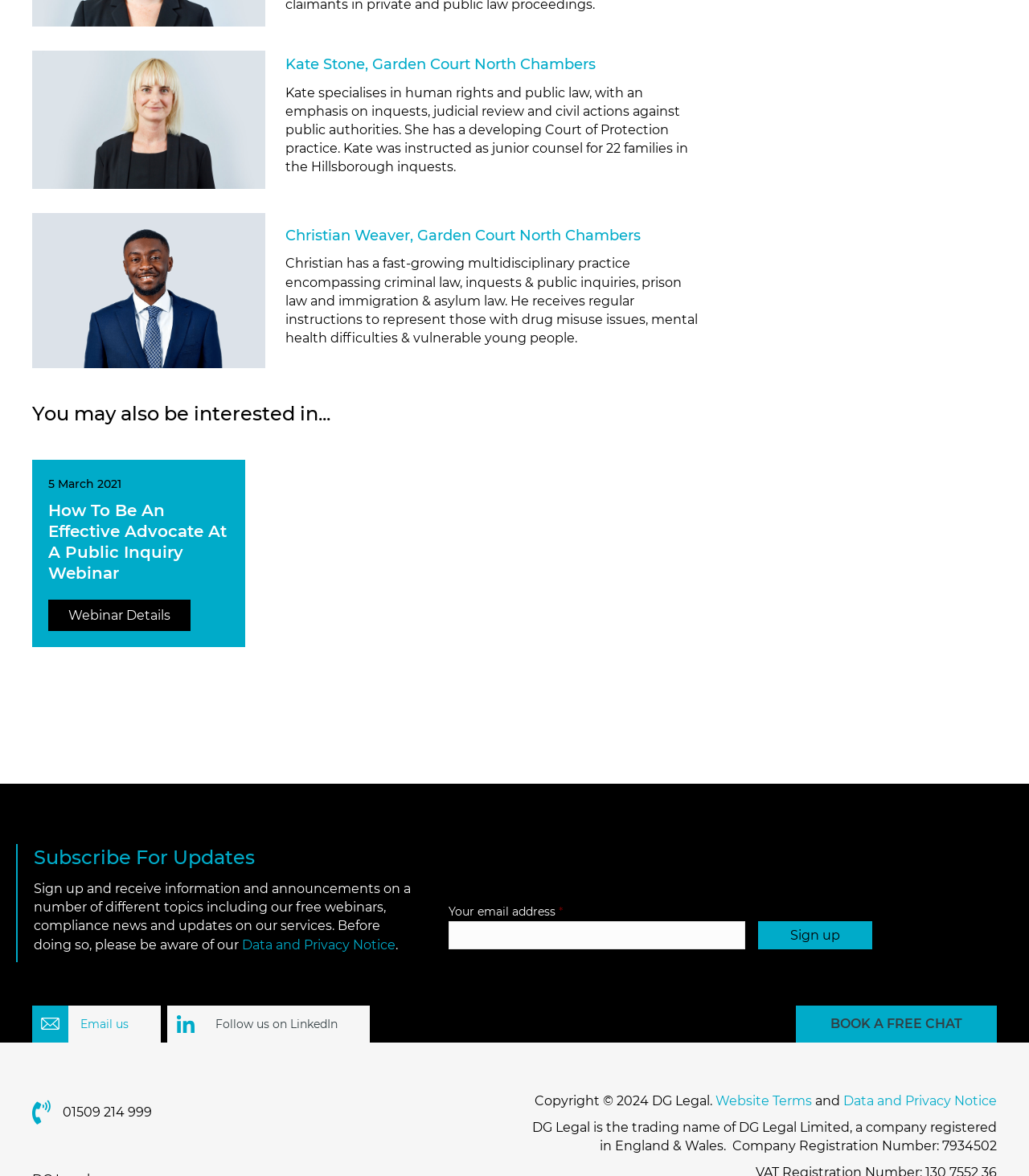Please provide a one-word or short phrase answer to the question:
What is required to sign up for updates?

email address